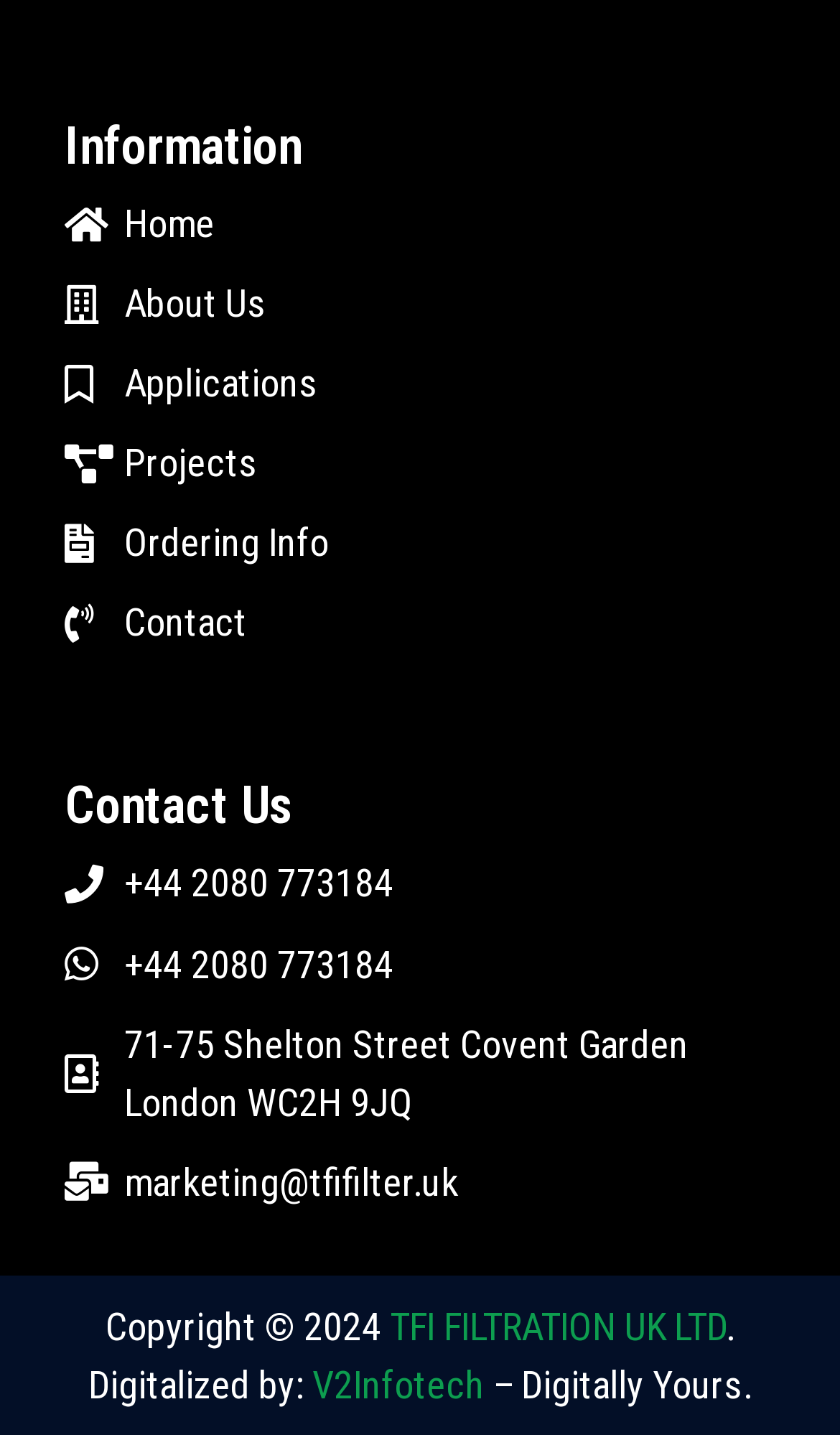Pinpoint the bounding box coordinates of the area that should be clicked to complete the following instruction: "view about us". The coordinates must be given as four float numbers between 0 and 1, i.e., [left, top, right, bottom].

[0.077, 0.191, 0.923, 0.231]